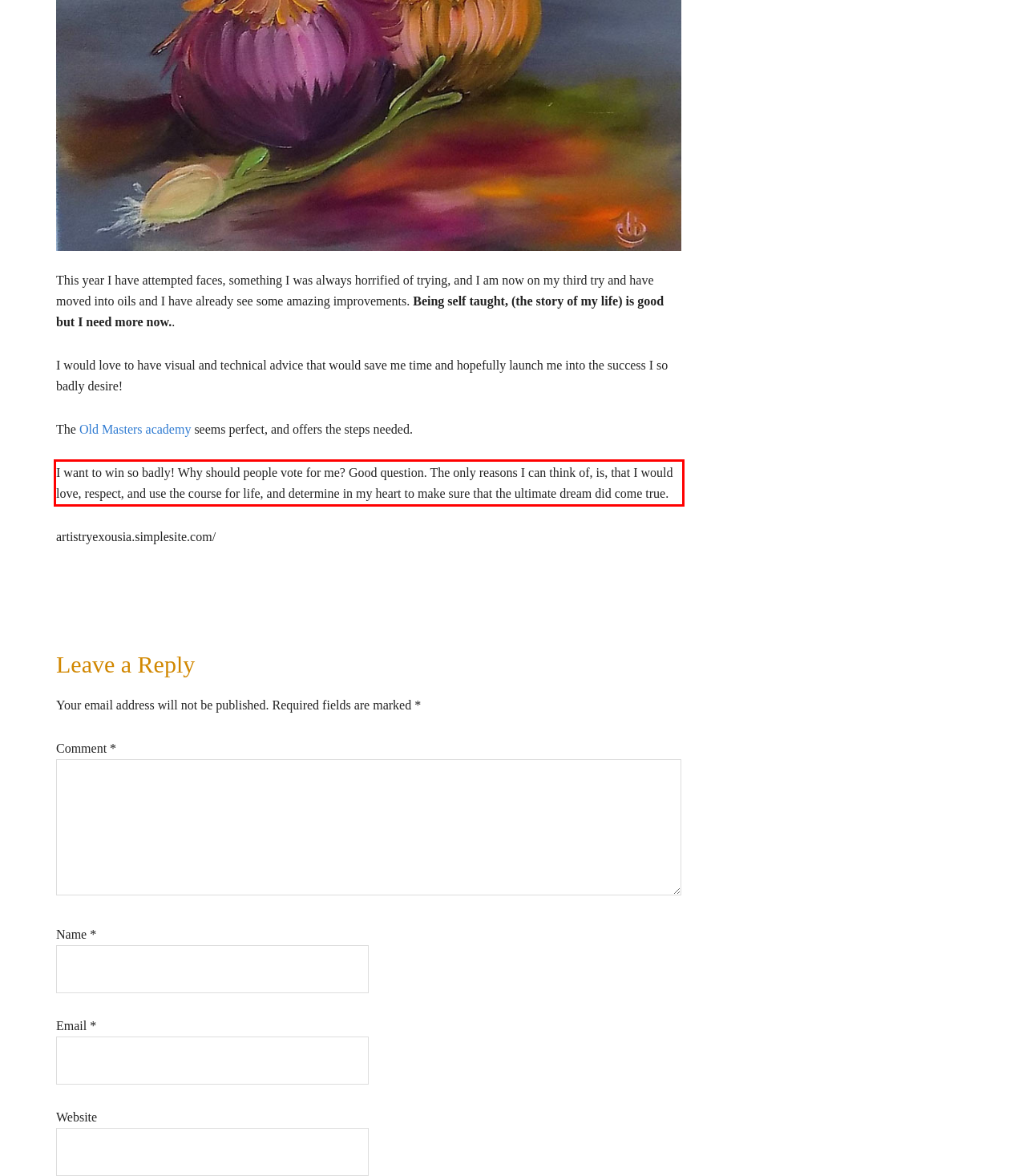You are given a screenshot showing a webpage with a red bounding box. Perform OCR to capture the text within the red bounding box.

I want to win so badly! Why should people vote for me? Good question. The only reasons I can think of, is, that I would love, respect, and use the course for life, and determine in my heart to make sure that the ultimate dream did come true.